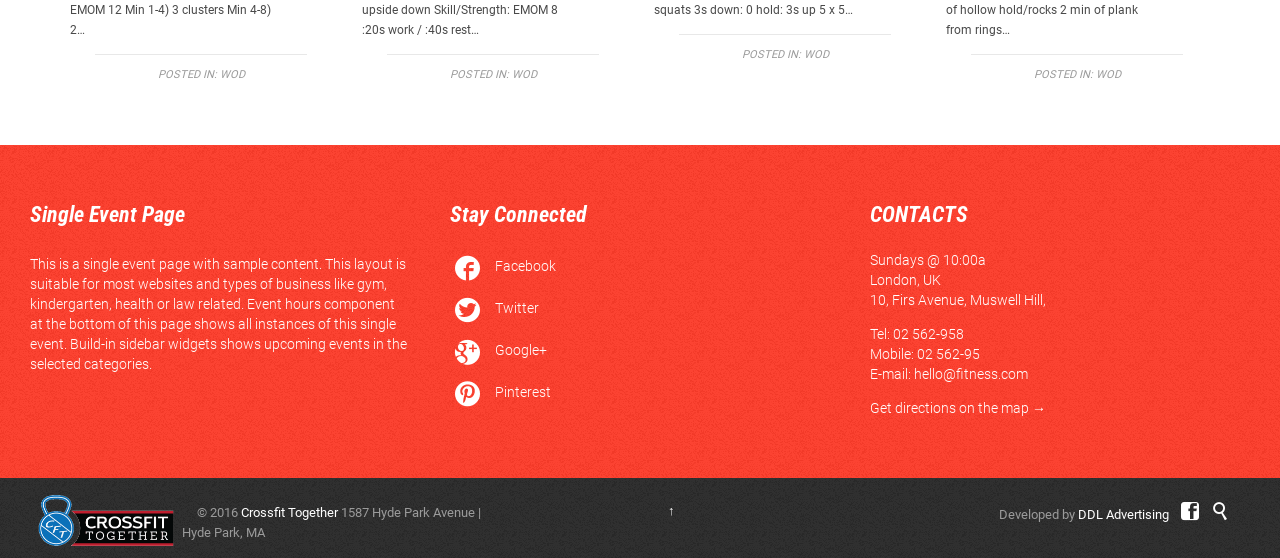Determine the bounding box for the UI element that matches this description: "DDL Advertising".

[0.842, 0.908, 0.913, 0.935]